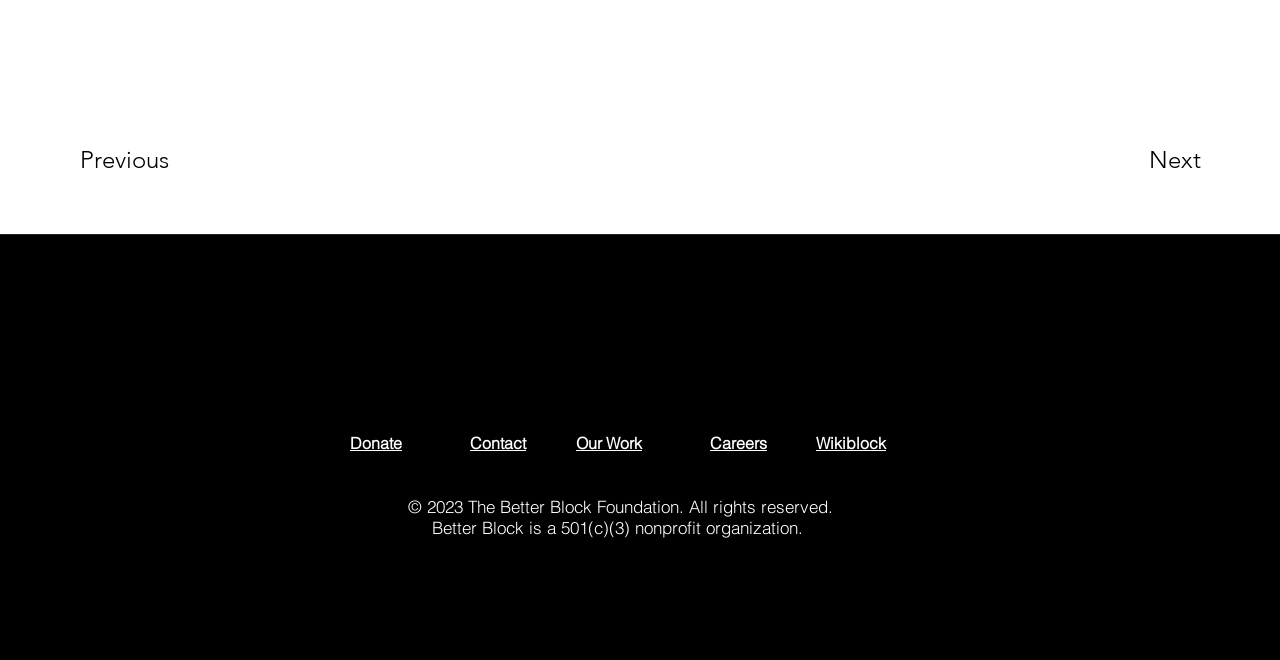Provide the bounding box coordinates for the UI element described in this sentence: "Our Work". The coordinates should be four float values between 0 and 1, i.e., [left, top, right, bottom].

[0.45, 0.656, 0.502, 0.686]